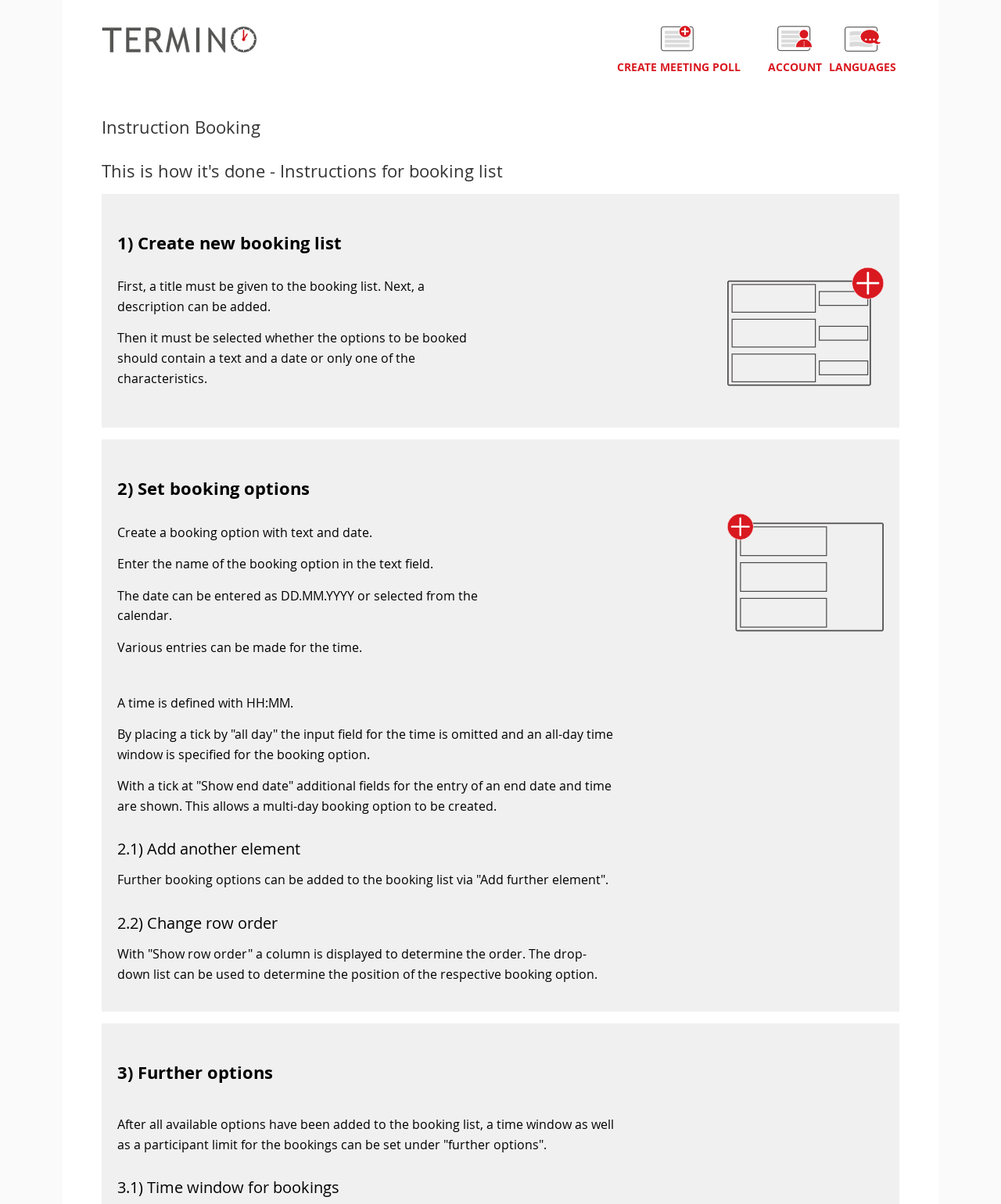How can the order of booking options be changed?
Refer to the image and respond with a one-word or short-phrase answer.

Using 'Show row order'